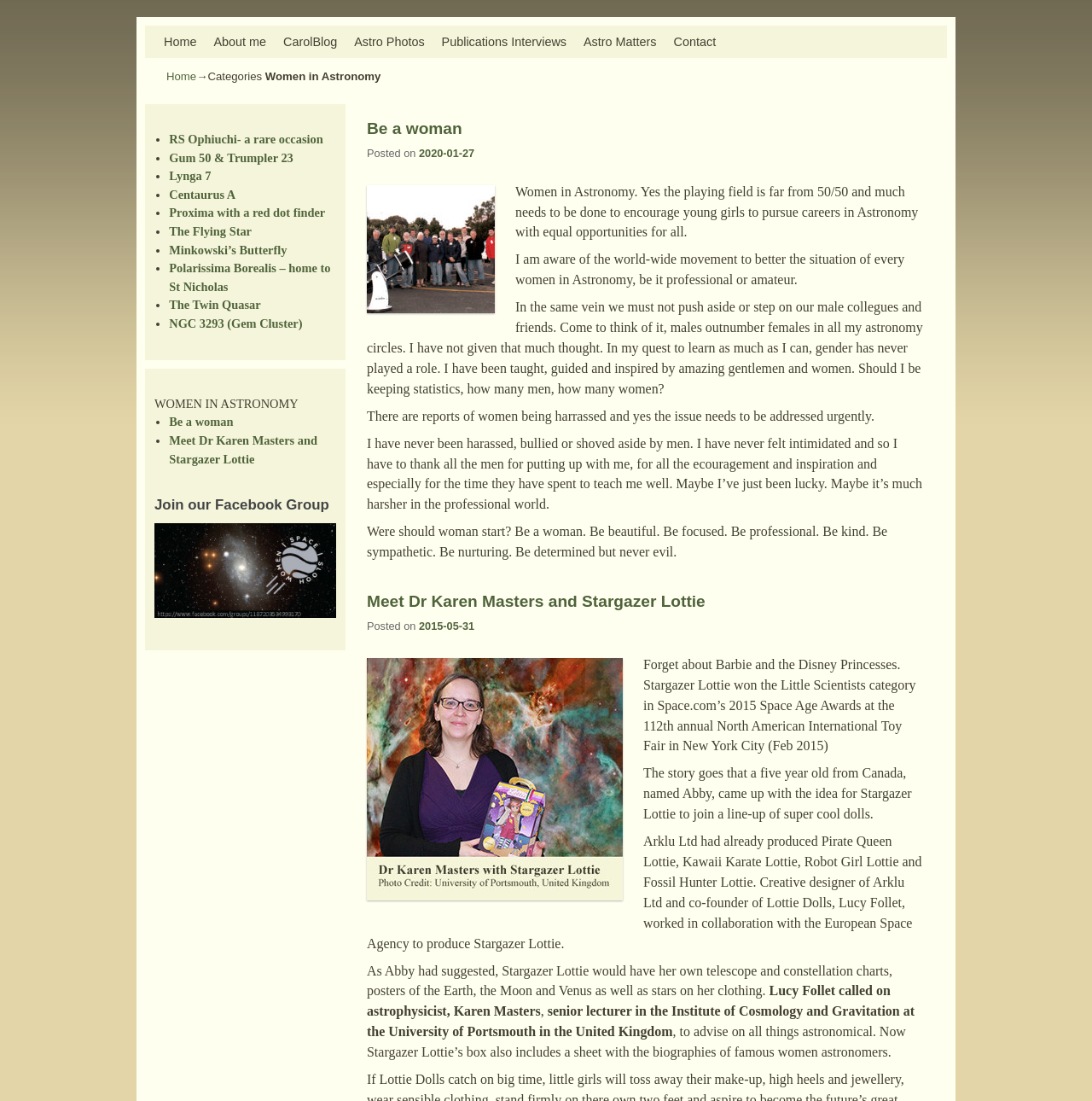Write an elaborate caption that captures the essence of the webpage.

The webpage is about Women in Astronomy, with a focus on promoting equality and opportunities for women in the field. At the top, there is a navigation menu with links to various sections, including Home, About me, CarolBlog, Astro Photos, Publications Interviews, Astro Matters, and Contact.

Below the navigation menu, there is a section with a list of links to various astronomy-related topics, including RS Ophiuchi, Gum 50 & Trumpler 23, Lynga 7, Centaurus A, Proxima with a red dot finder, The Flying Star, Minkowski’s Butterfly, and more.

On the left side of the page, there is a complementary section with a heading "WOMEN IN ASTRONOMY" and a list of links to articles, including "Be a woman" and "Meet Dr Karen Masters and Stargazer Lottie". Below this section, there is a call to action to join a Facebook group.

The main content of the page is an article about women in astronomy, discussing the importance of promoting equality and opportunities for women in the field. The article is divided into sections, each with a heading and a brief description. The sections include "Be a woman", which discusses the importance of encouraging young girls to pursue careers in astronomy, and "Meet Dr Karen Masters and Stargazer Lottie", which introduces Dr. Karen Masters, an astrophysicist, and Stargazer Lottie, a doll designed to promote interest in astronomy among young girls.

Throughout the article, there are images, including a photo of Dr. Karen Masters, and links to related topics. The article also includes quotes and stories about women in astronomy, highlighting their achievements and contributions to the field. Overall, the webpage is a resource for women in astronomy, providing information, inspiration, and opportunities for networking and collaboration.